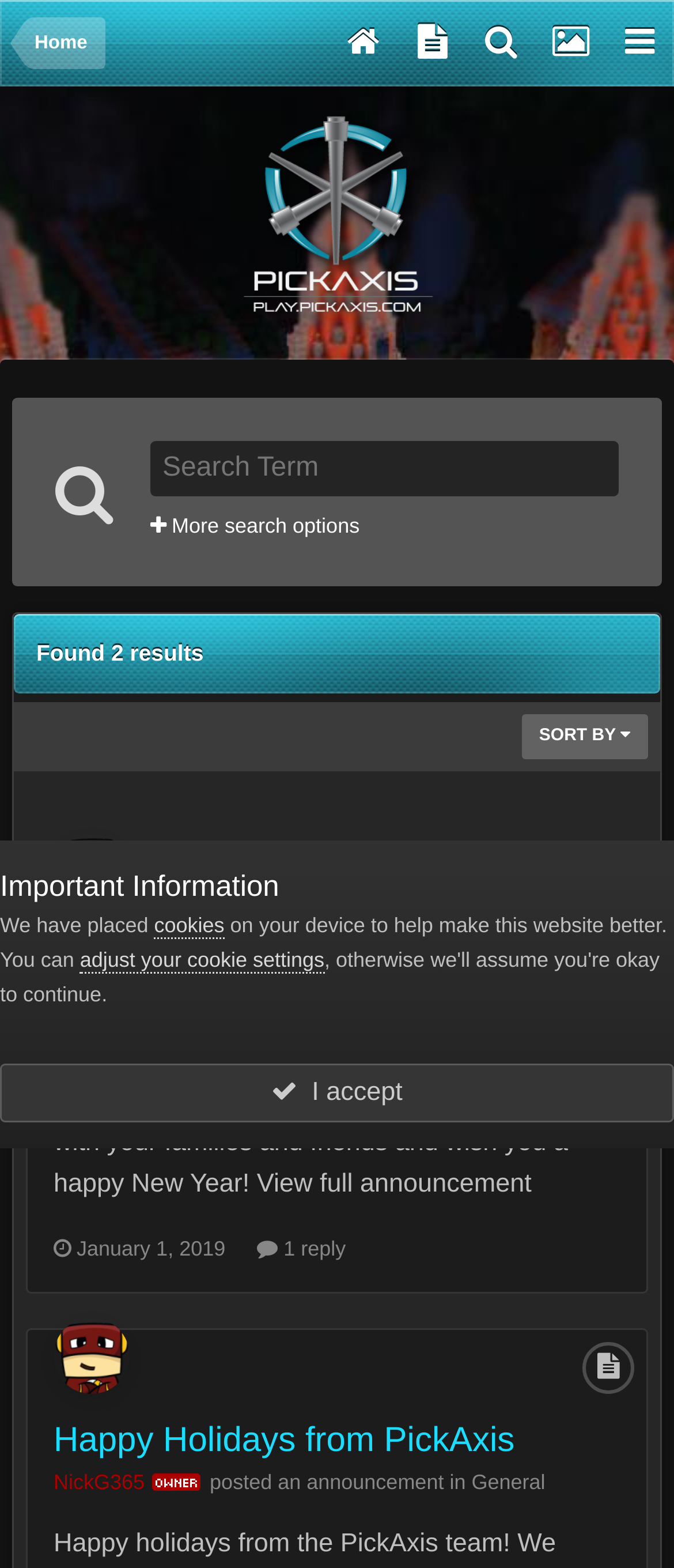Please determine the bounding box coordinates of the element's region to click in order to carry out the following instruction: "View the topic 'Happy Holidays from PickAxis'". The coordinates should be four float numbers between 0 and 1, i.e., [left, top, right, bottom].

[0.079, 0.597, 0.921, 0.623]